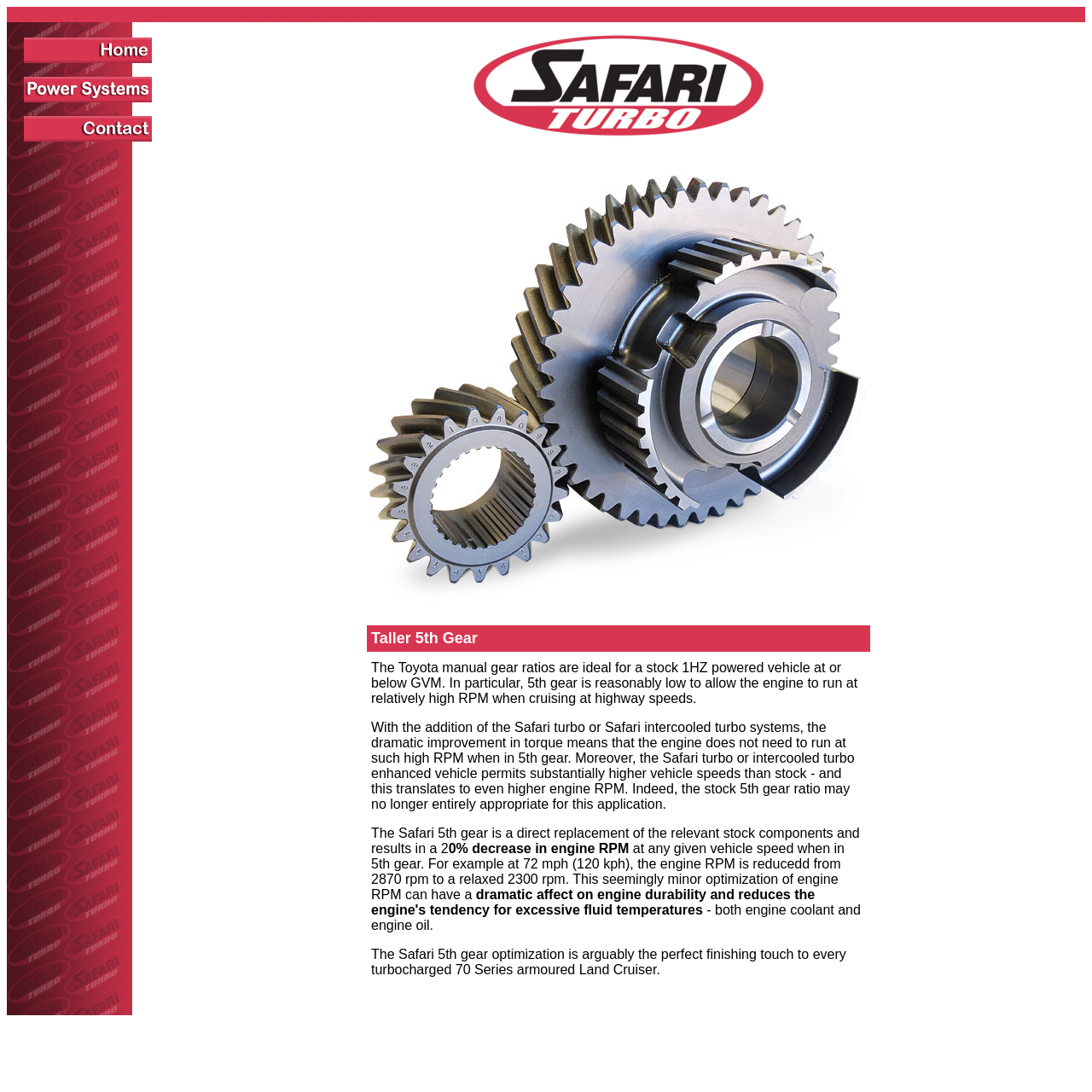What is the purpose of the Safari 5th gear?
Look at the webpage screenshot and answer the question with a detailed explanation.

According to the webpage, the Safari 5th gear is designed to reduce engine RPM, which can have a dramatic effect on engine durability and reduce the engine's tendency for excessive fluid temperatures. This is necessary because the addition of the Safari turbo or Safari intercooled turbo systems allows the vehicle to achieve higher speeds, resulting in higher engine RPM.